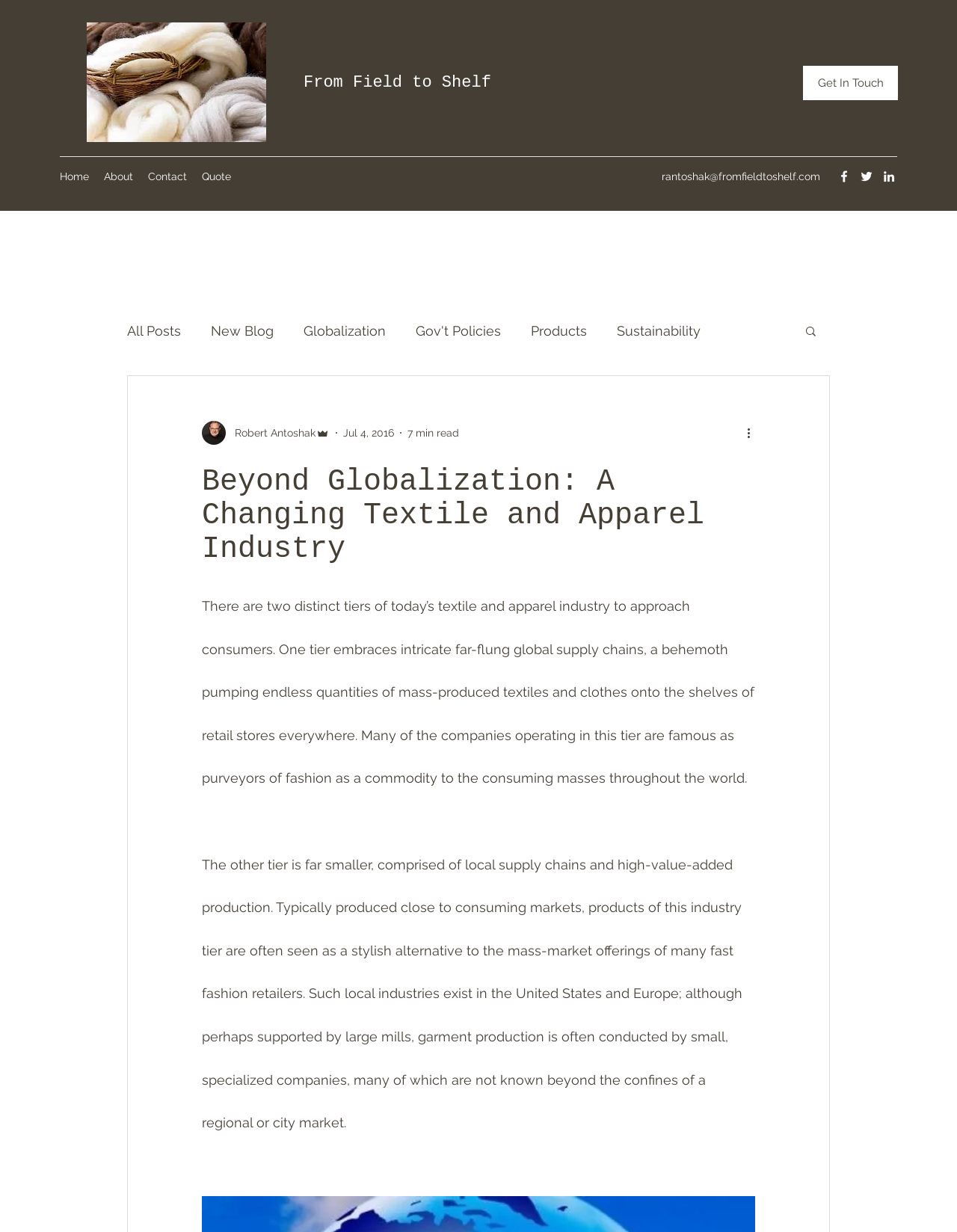How many social media links are there?
Respond to the question with a single word or phrase according to the image.

3